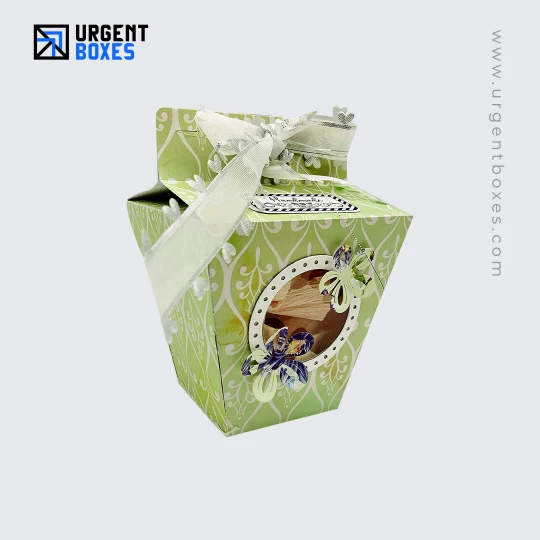What type of embellishments are likely on the contents inside?
By examining the image, provide a one-word or phrase answer.

Floral